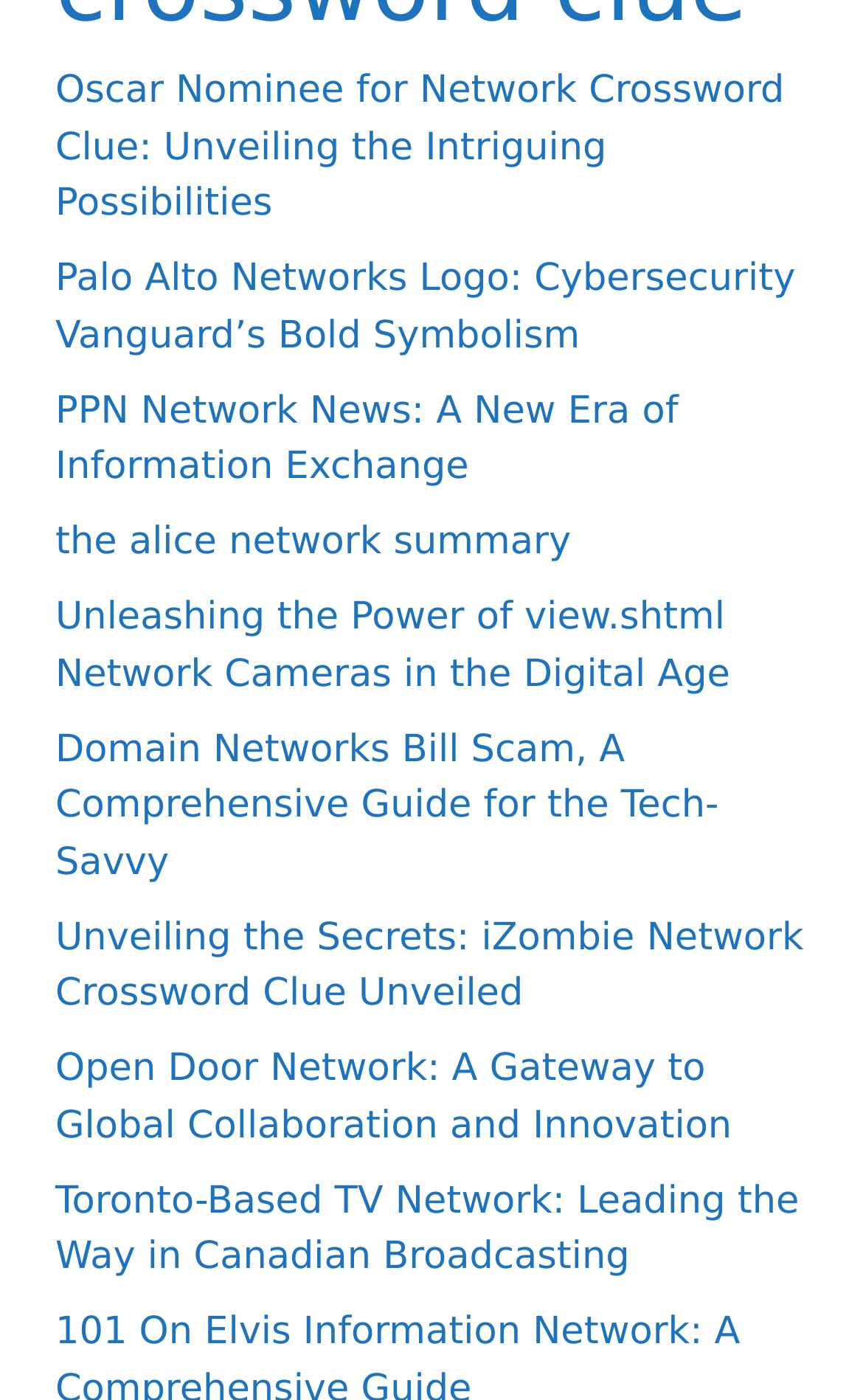How many links are on the webpage? Based on the image, give a response in one word or a short phrase.

13